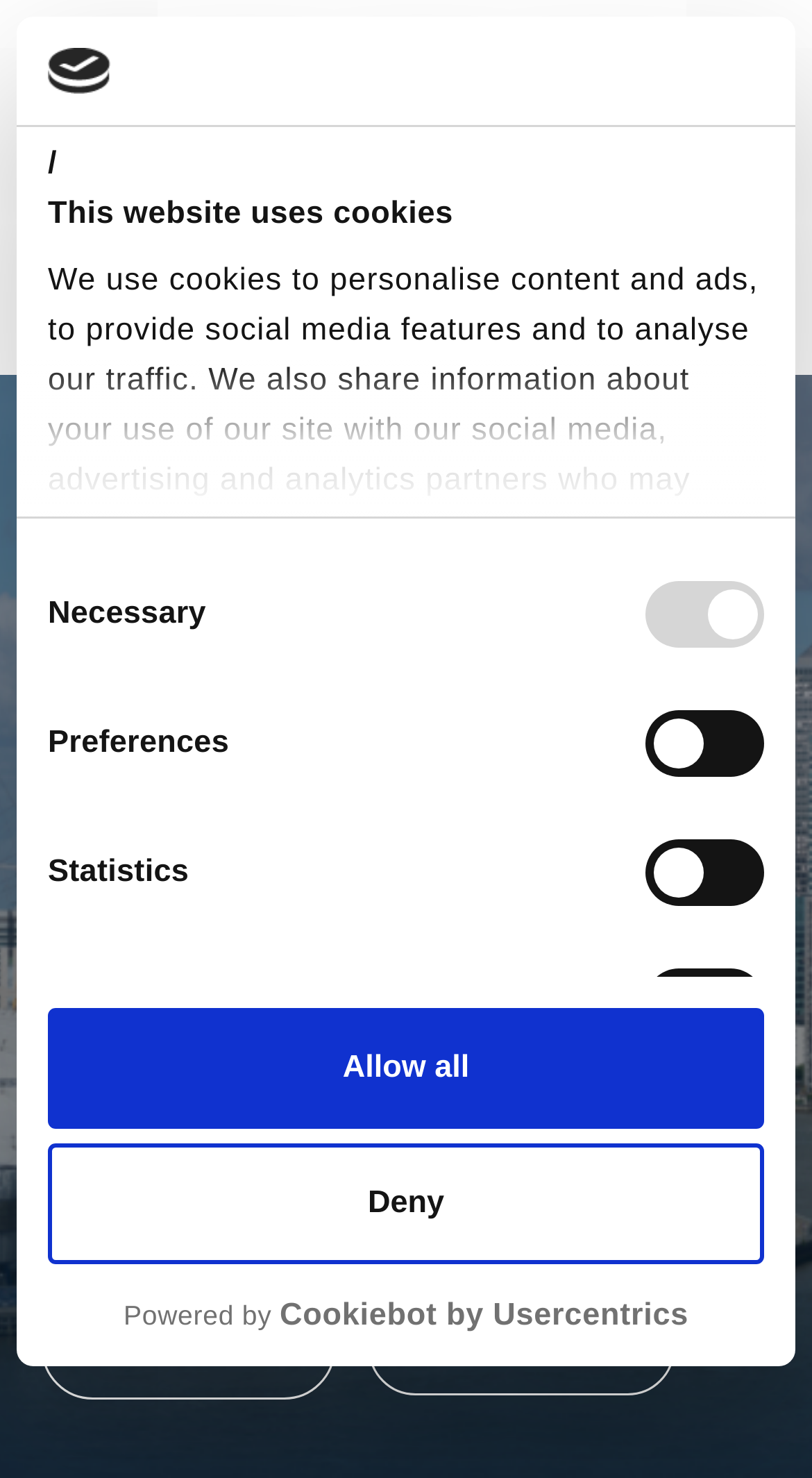Identify the bounding box for the given UI element using the description provided. Coordinates should be in the format (top-left x, top-left y, bottom-right x, bottom-right y) and must be between 0 and 1. Here is the description: Skip to content

[0.041, 0.023, 0.144, 0.079]